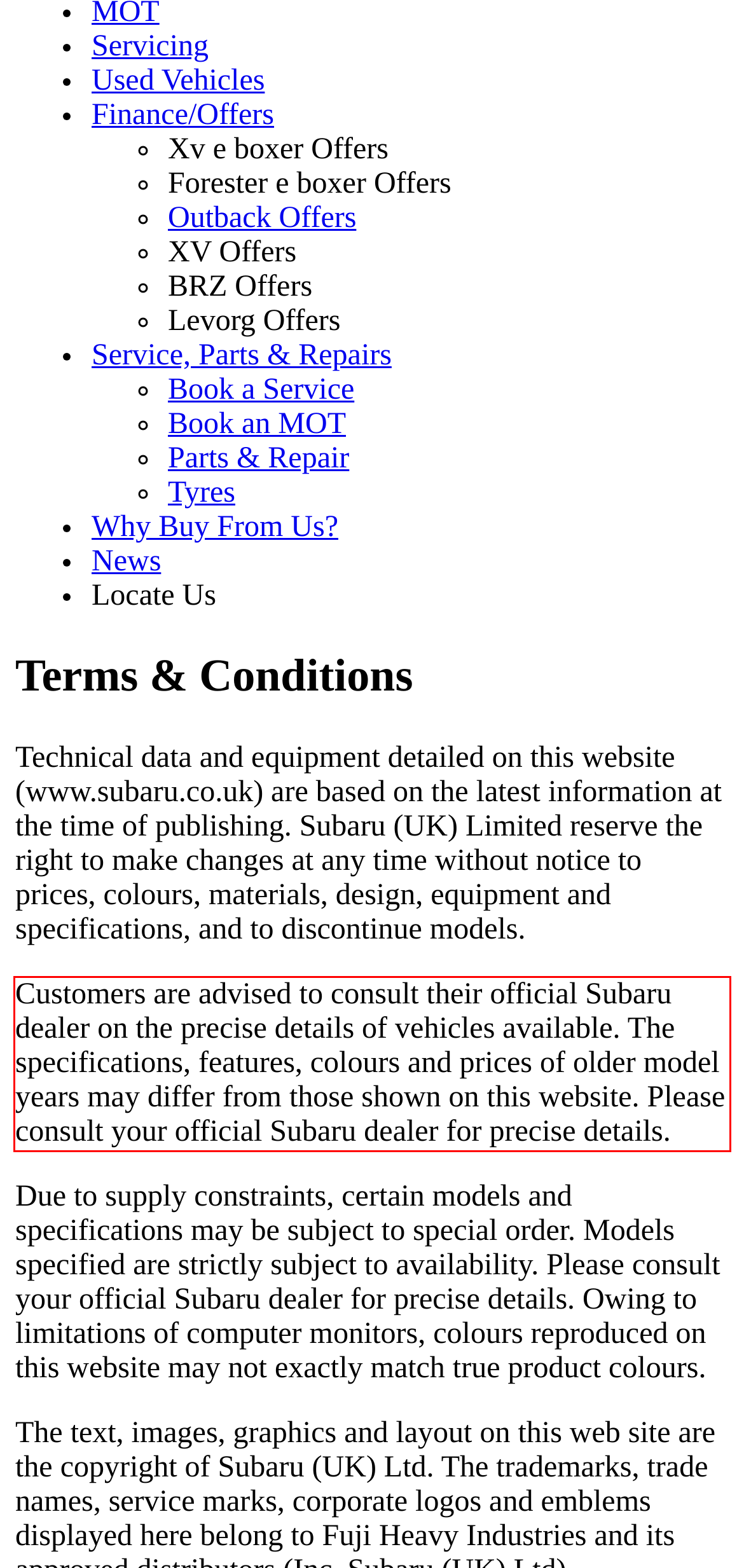Identify and transcribe the text content enclosed by the red bounding box in the given screenshot.

Customers are advised to consult their official Subaru dealer on the precise details of vehicles available. The specifications, features, colours and prices of older model years may differ from those shown on this website. Please consult your official Subaru dealer for precise details.